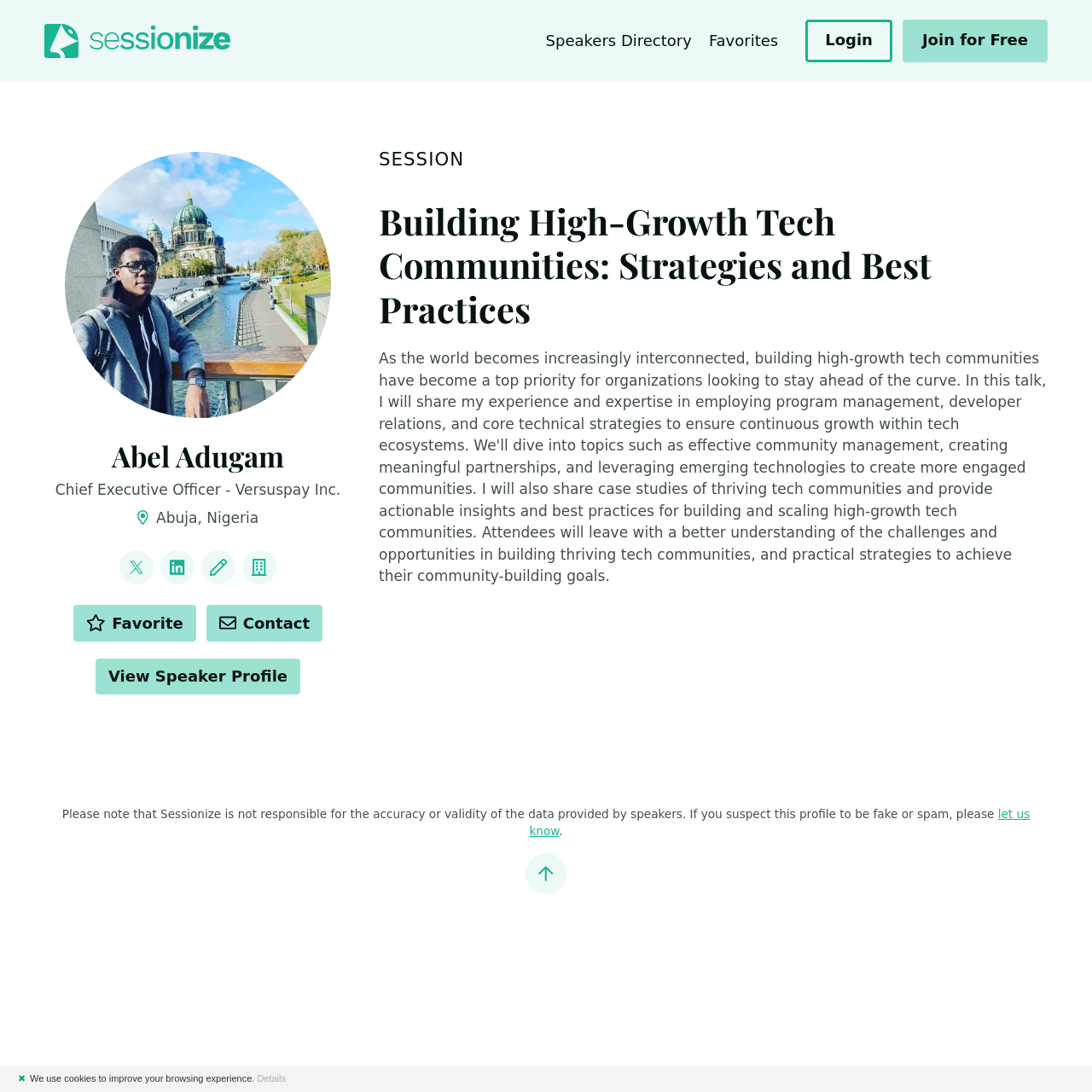Bounding box coordinates should be provided in the format (top-left x, top-left y, bottom-right x, bottom-right y) with all values between 0 and 1. Identify the bounding box for this UI element: 예능 다시보기

None